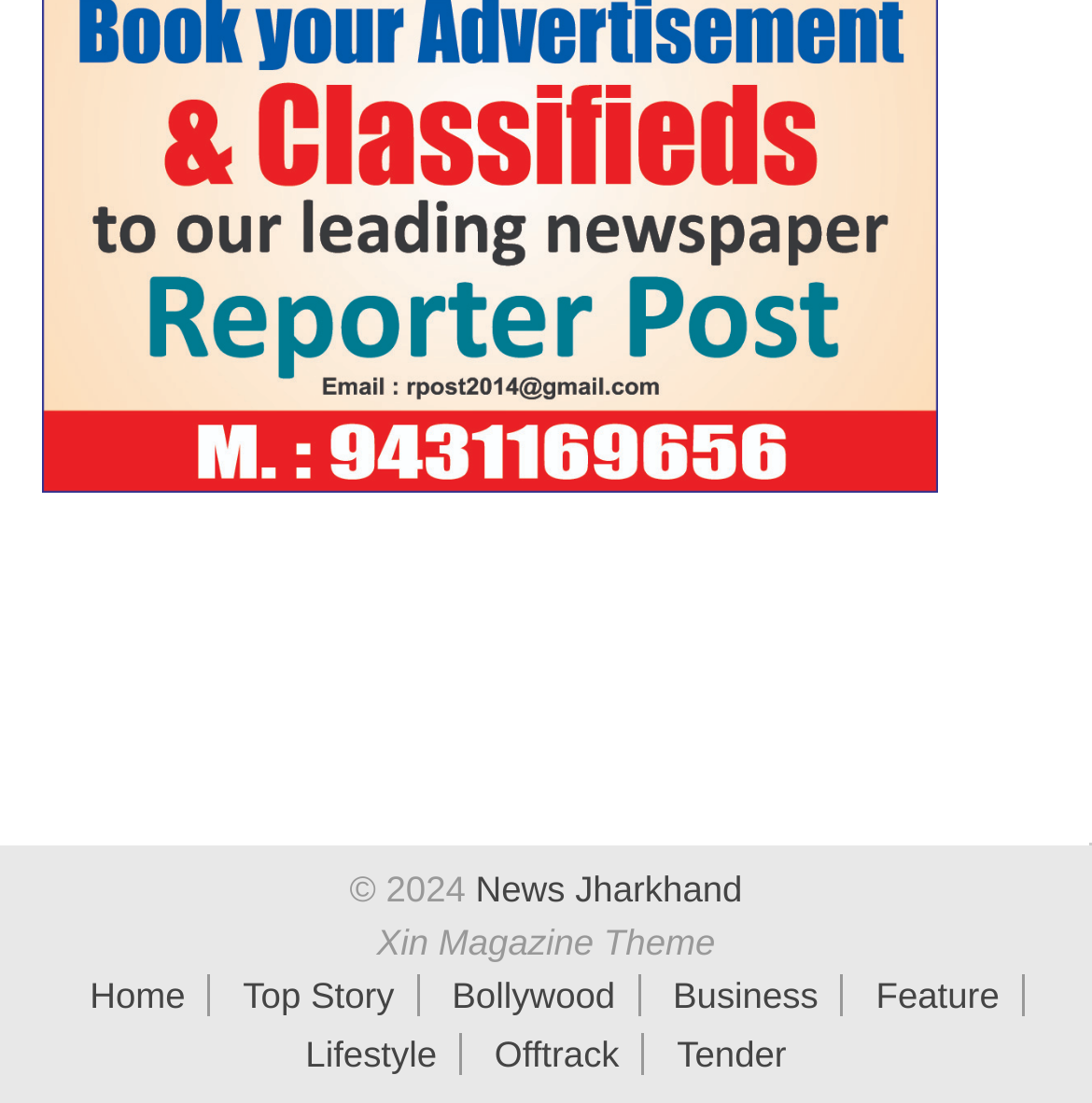Pinpoint the bounding box coordinates of the clickable area needed to execute the instruction: "Learn how to calculate operating cash flow". The coordinates should be specified as four float numbers between 0 and 1, i.e., [left, top, right, bottom].

None